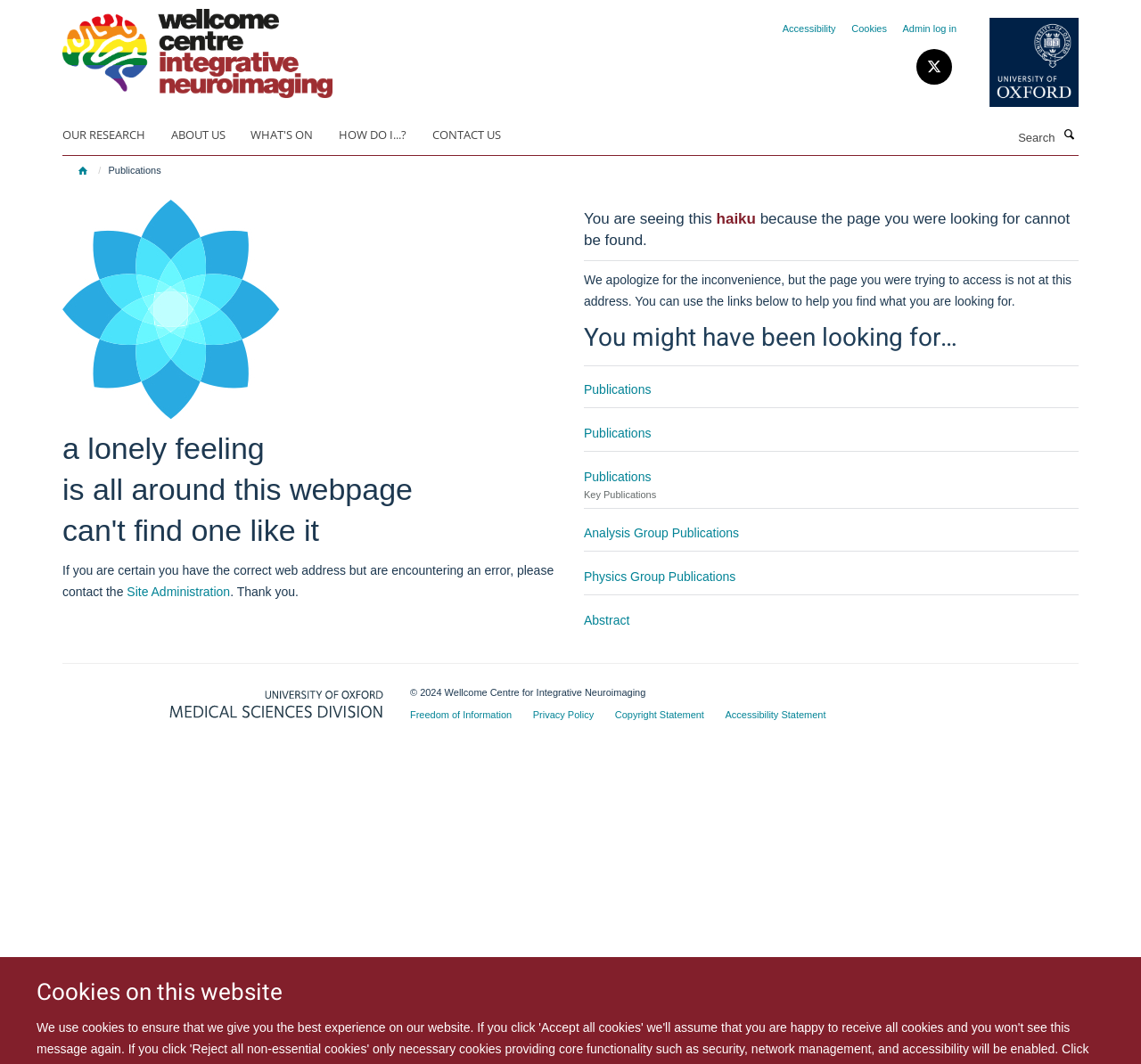What type of content is not found on this webpage? Refer to the image and provide a one-word or short phrase answer.

The page you were looking for